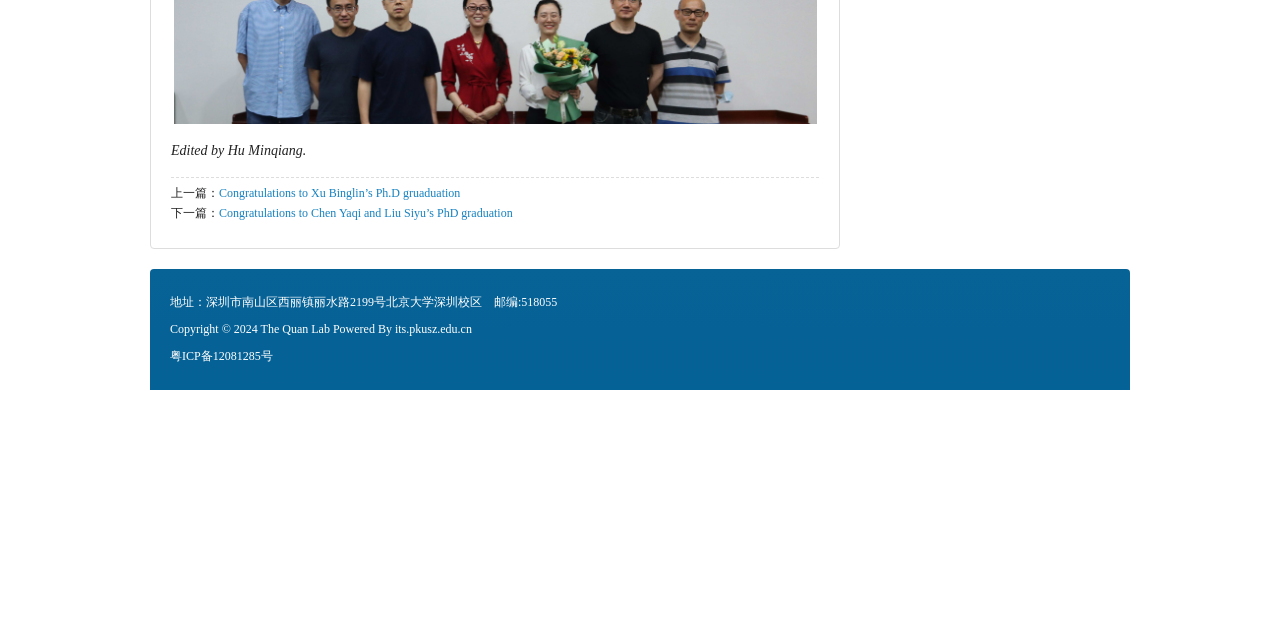Using the webpage screenshot and the element description 粤ICP备12081285号, determine the bounding box coordinates. Specify the coordinates in the format (top-left x, top-left y, bottom-right x, bottom-right y) with values ranging from 0 to 1.

[0.133, 0.545, 0.213, 0.567]